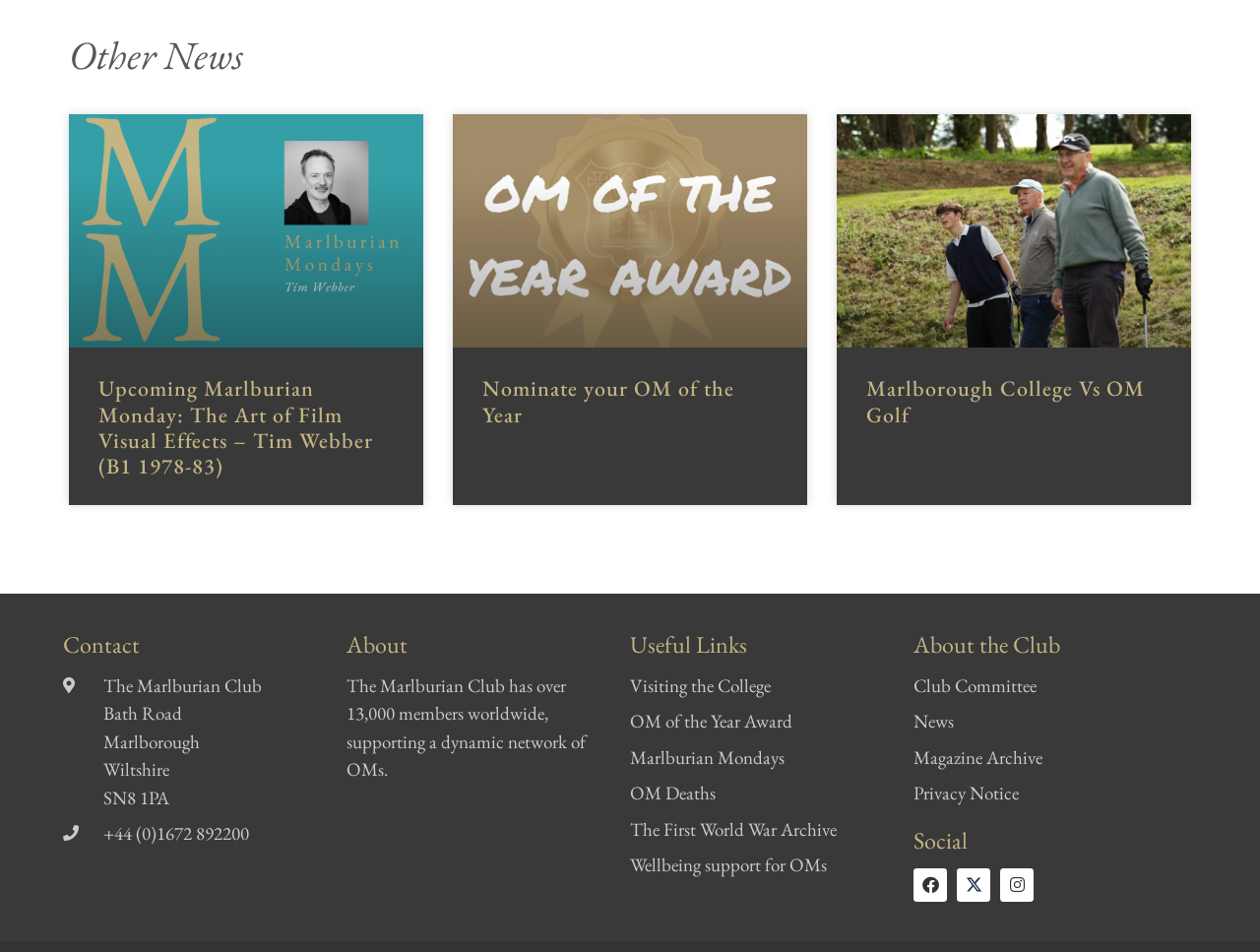Find the bounding box coordinates for the area that should be clicked to accomplish the instruction: "Read the 'Nominate your OM of the Year' article".

[0.383, 0.393, 0.583, 0.45]